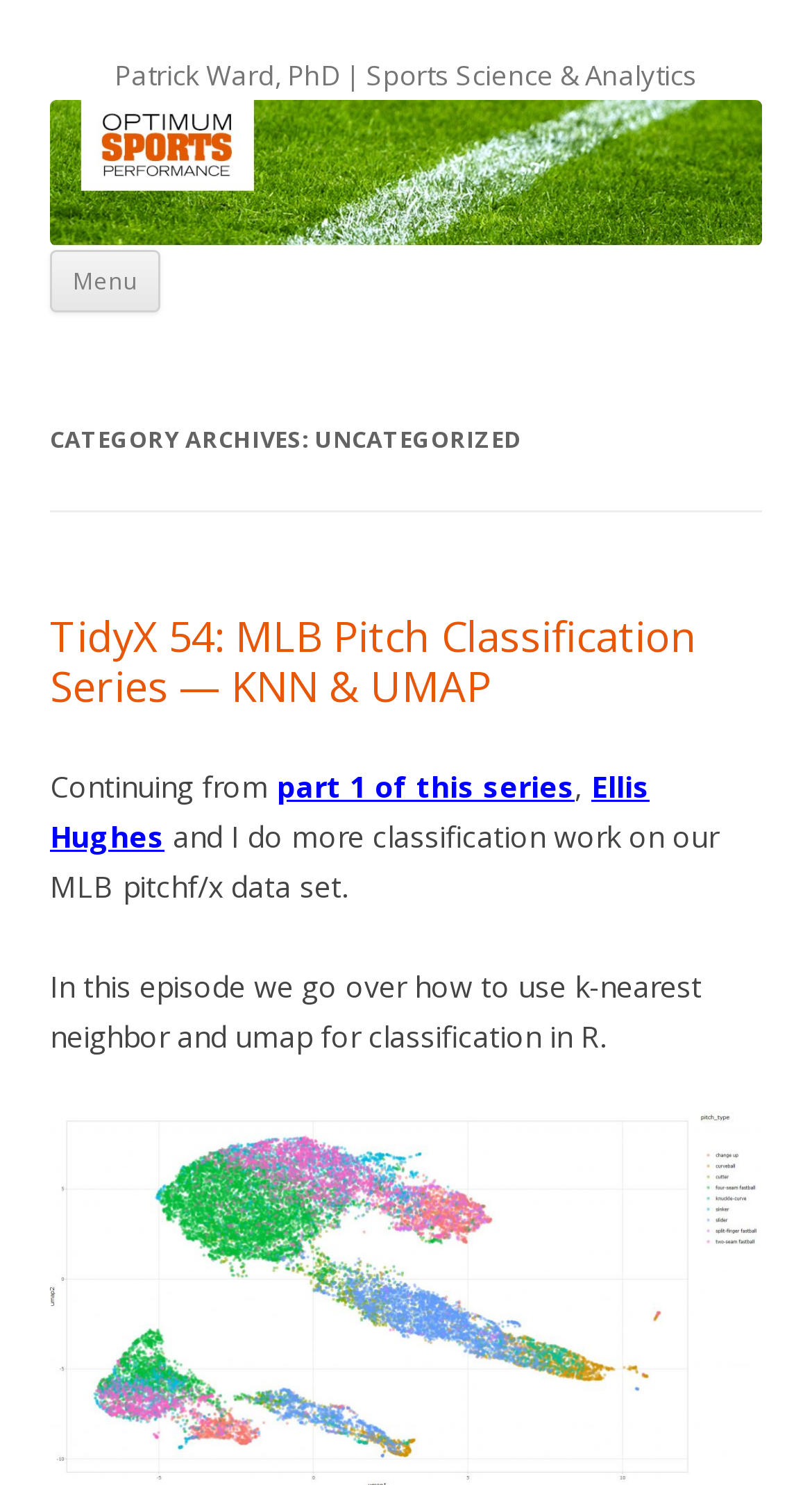Determine the main headline from the webpage and extract its text.

CATEGORY ARCHIVES: UNCATEGORIZED